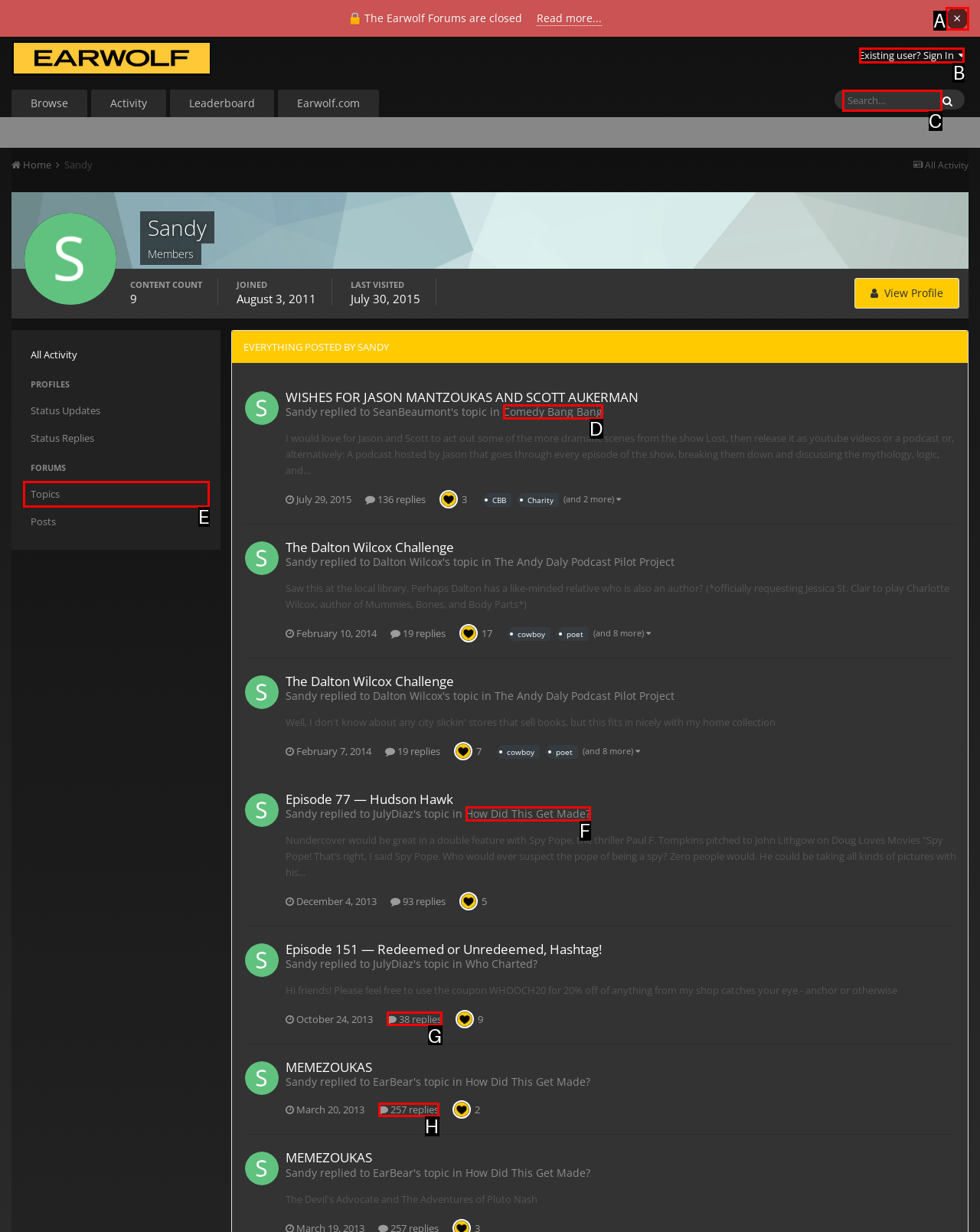Identify which lettered option to click to carry out the task: Sign in. Provide the letter as your answer.

B